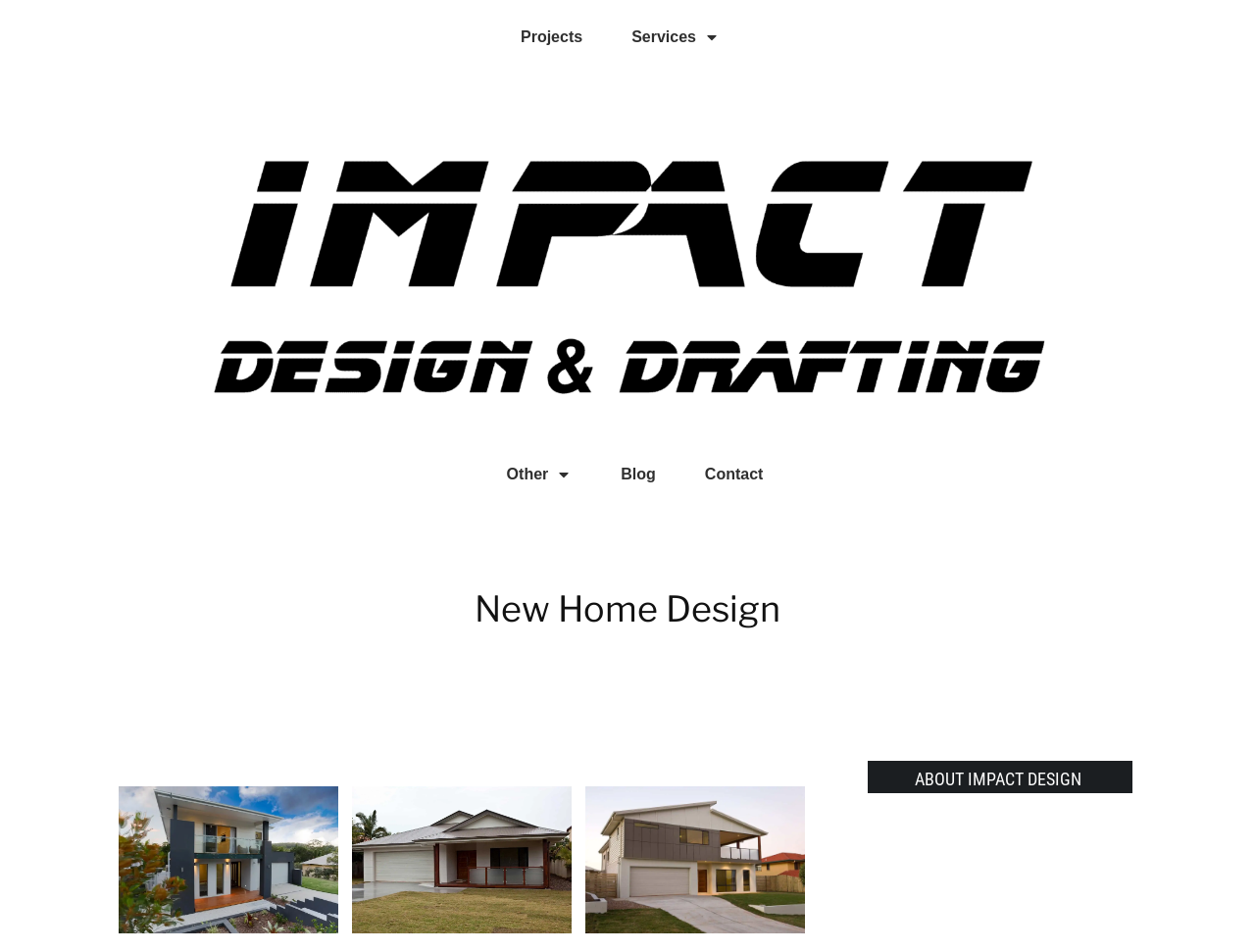Please provide the main heading of the webpage content.

New Home Design